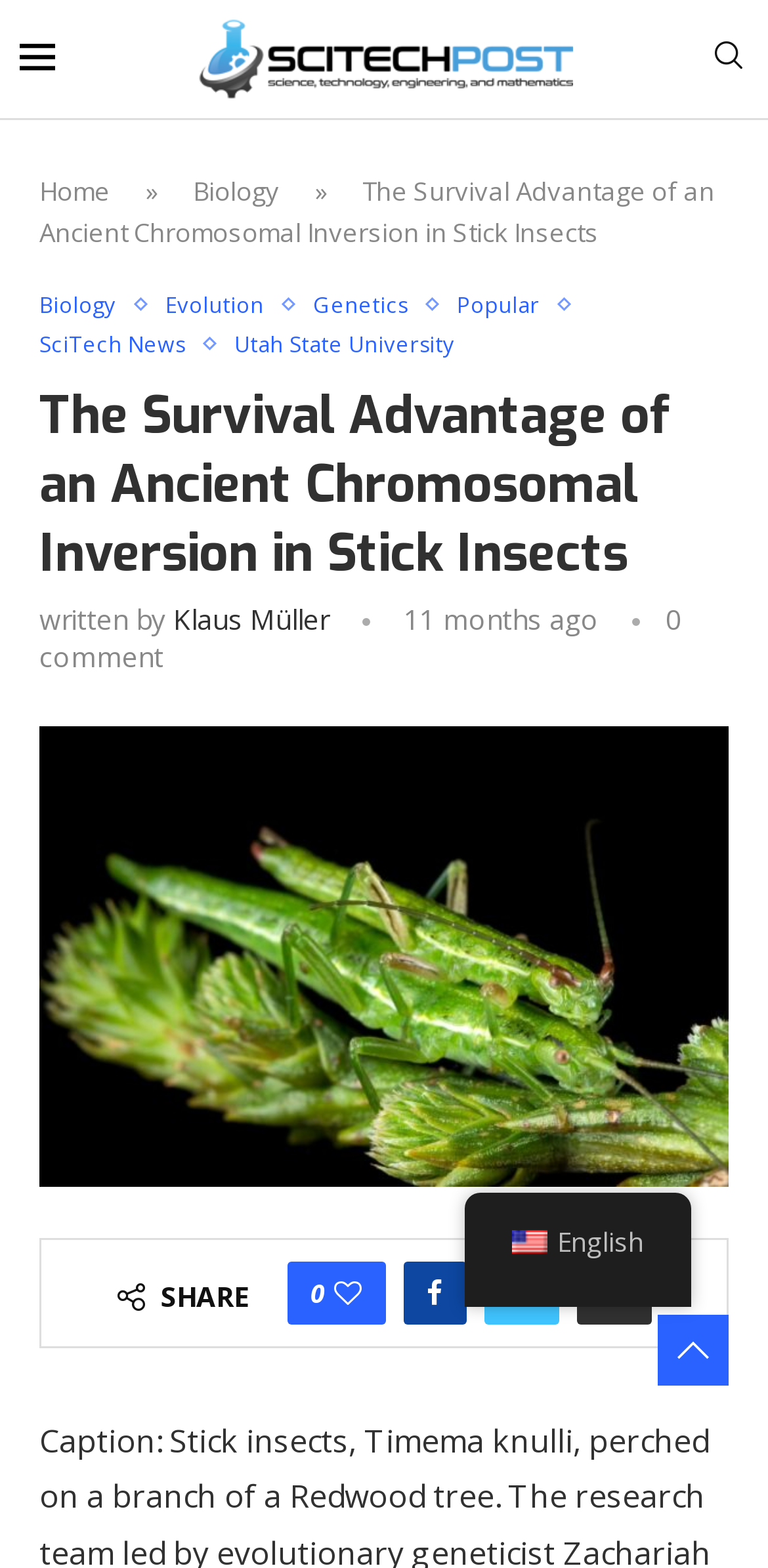Please determine the main heading text of this webpage.

The Survival Advantage of an Ancient Chromosomal Inversion in Stick Insects